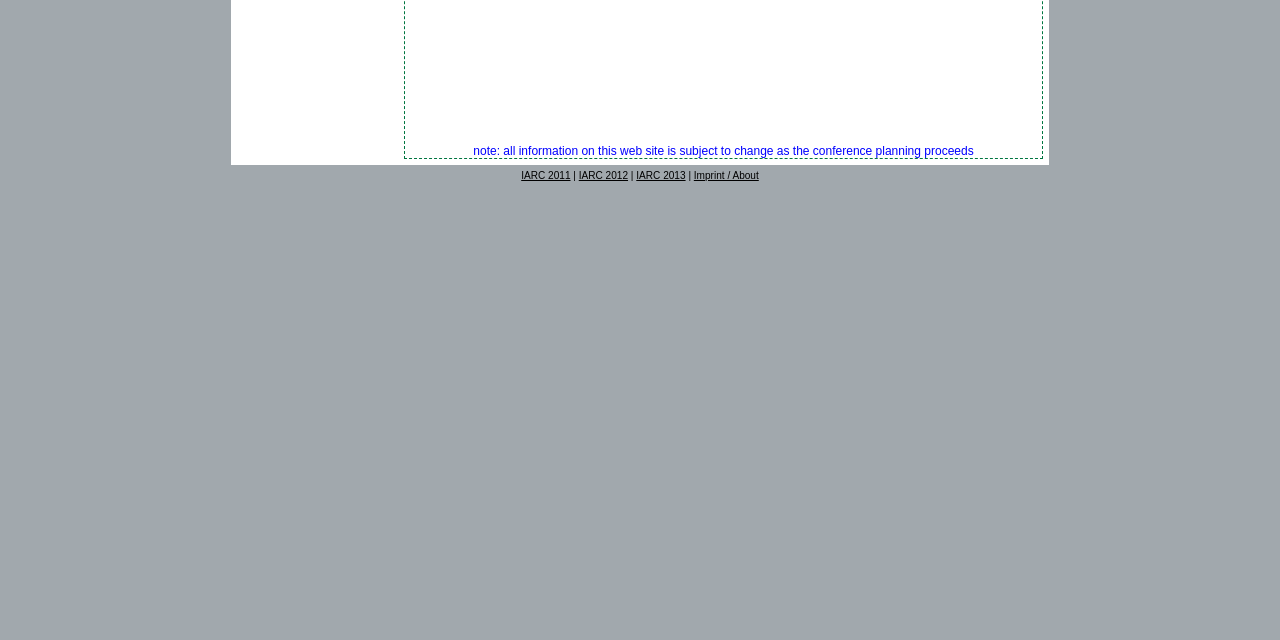Identify the coordinates of the bounding box for the element described below: "IARC 2012". Return the coordinates as four float numbers between 0 and 1: [left, top, right, bottom].

[0.452, 0.265, 0.491, 0.282]